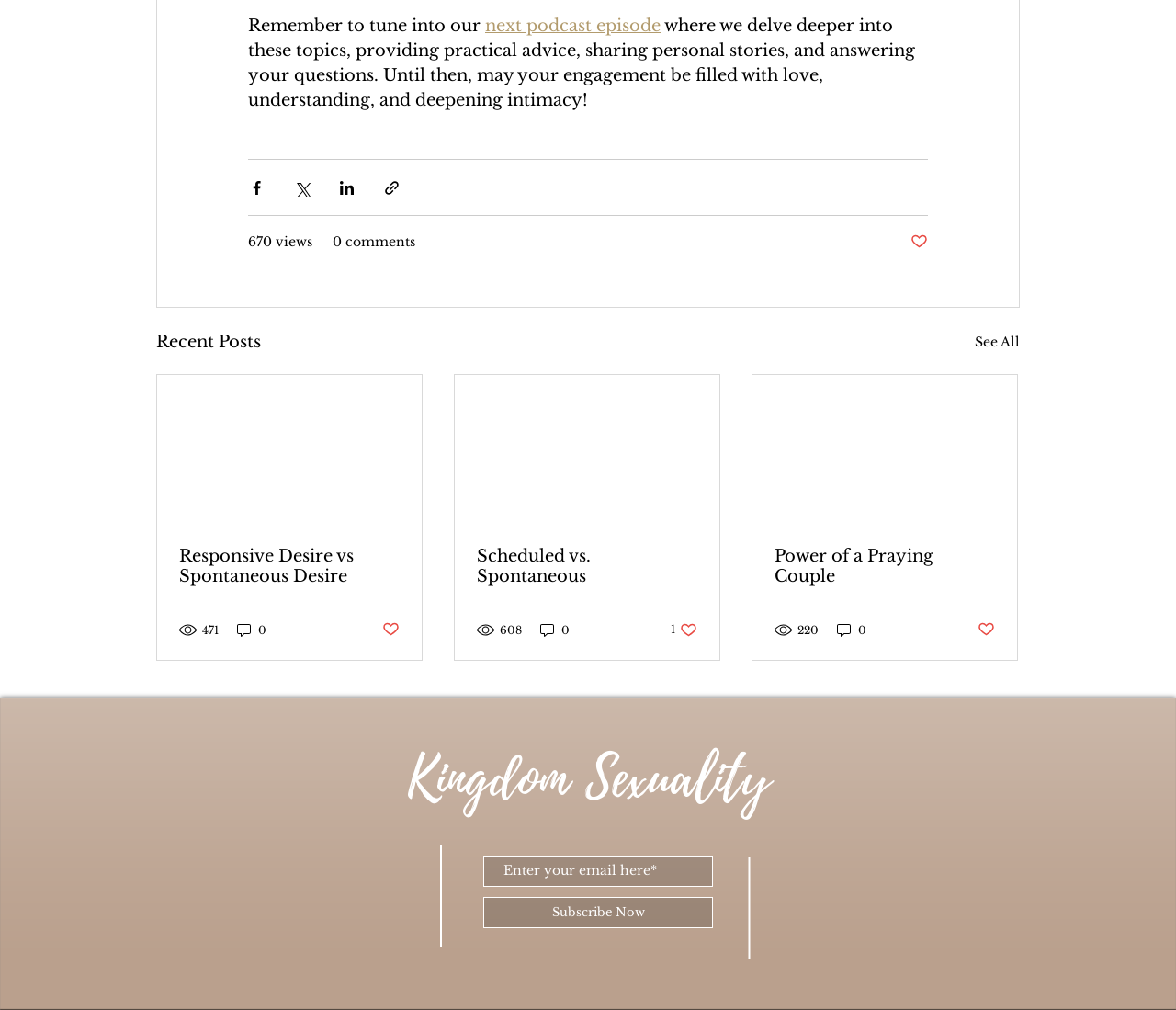Find and indicate the bounding box coordinates of the region you should select to follow the given instruction: "Visit the 'Kingdom Sexuality' page".

[0.345, 0.734, 0.654, 0.801]